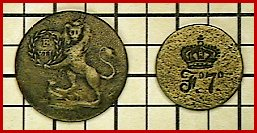Using the details in the image, give a detailed response to the question below:
What does the cipher 'F.7.o' on the right button indicate?

The caption explains that the cipher 'F.7.o' on the right button is marked, indicating its connection to King Fernando VII, which implies that the button was used by or associated with the king.